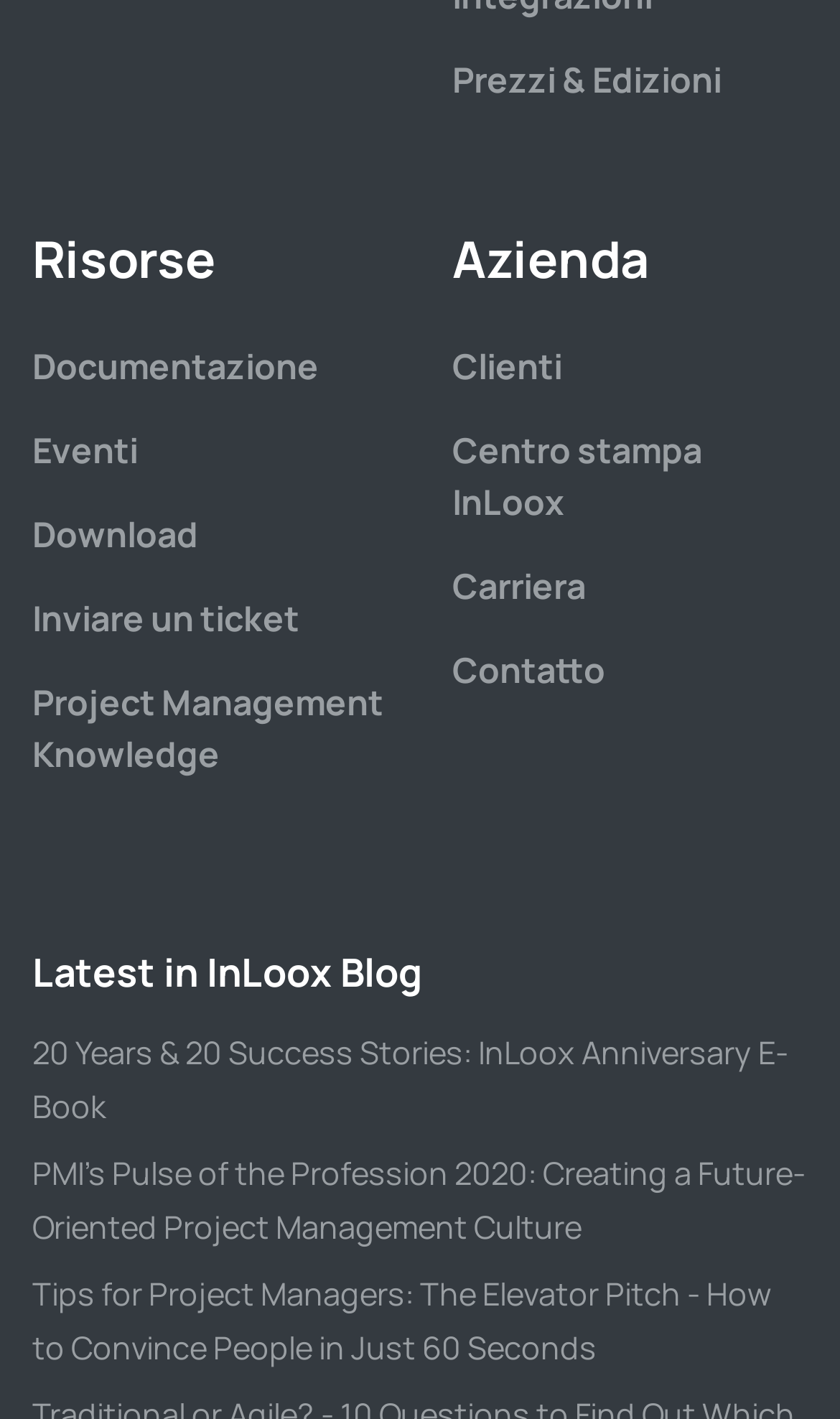Determine the bounding box coordinates of the region to click in order to accomplish the following instruction: "Learn about the company". Provide the coordinates as four float numbers between 0 and 1, specifically [left, top, right, bottom].

[0.538, 0.158, 0.772, 0.207]